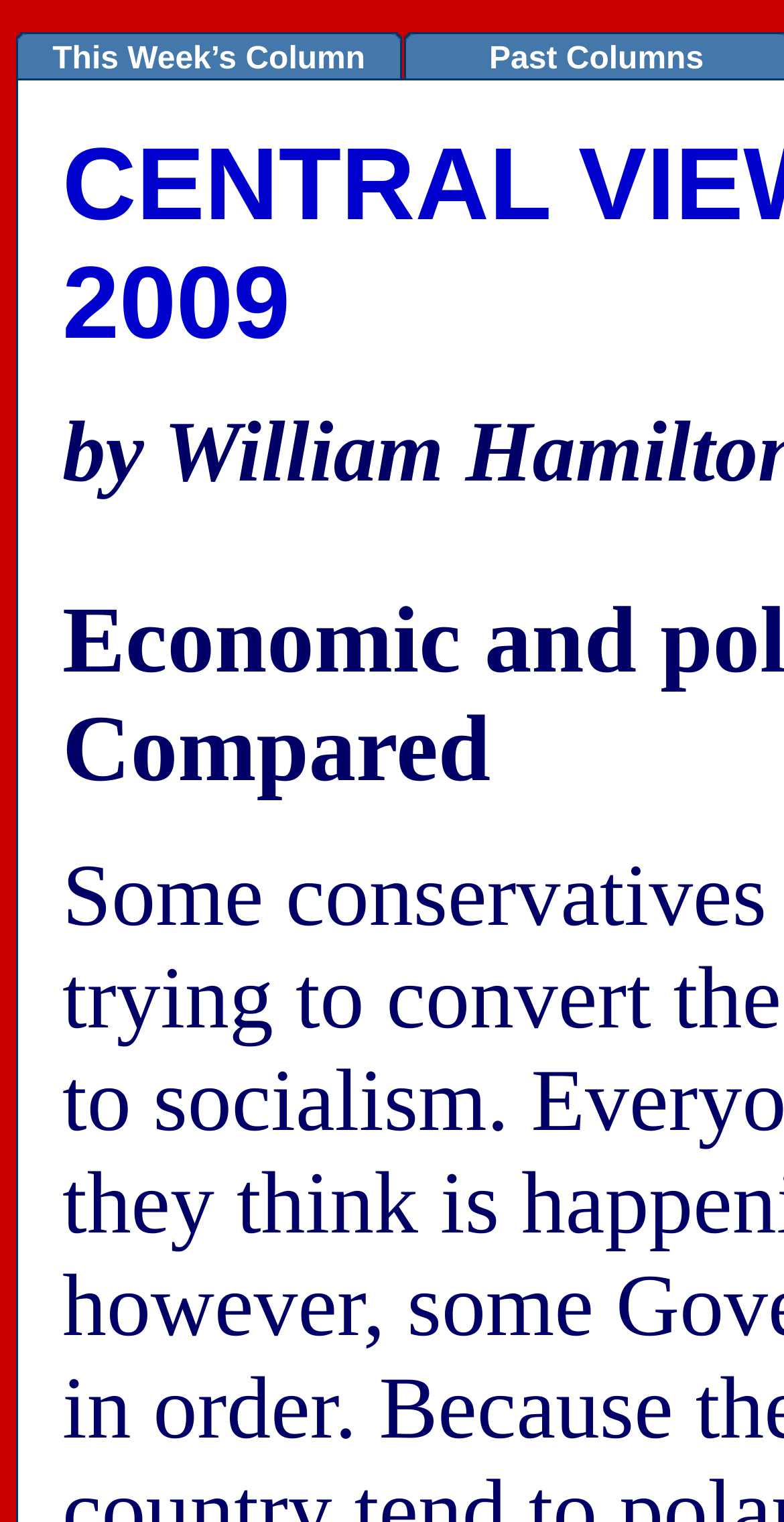Identify the bounding box for the UI element that is described as follows: "This Week’s Column".

[0.067, 0.028, 0.466, 0.05]